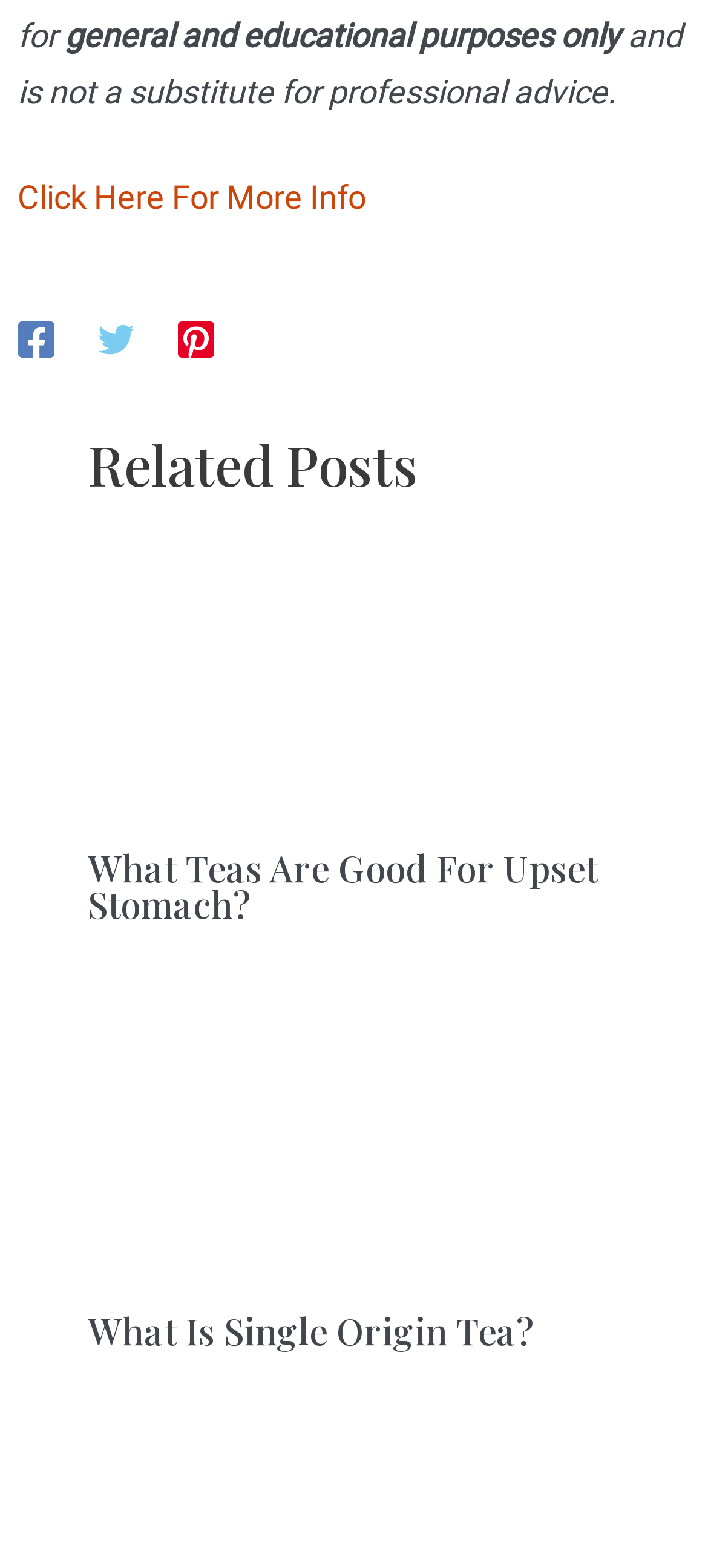What is the topic of the first related post?
Based on the screenshot, provide your answer in one word or phrase.

Upset Stomach